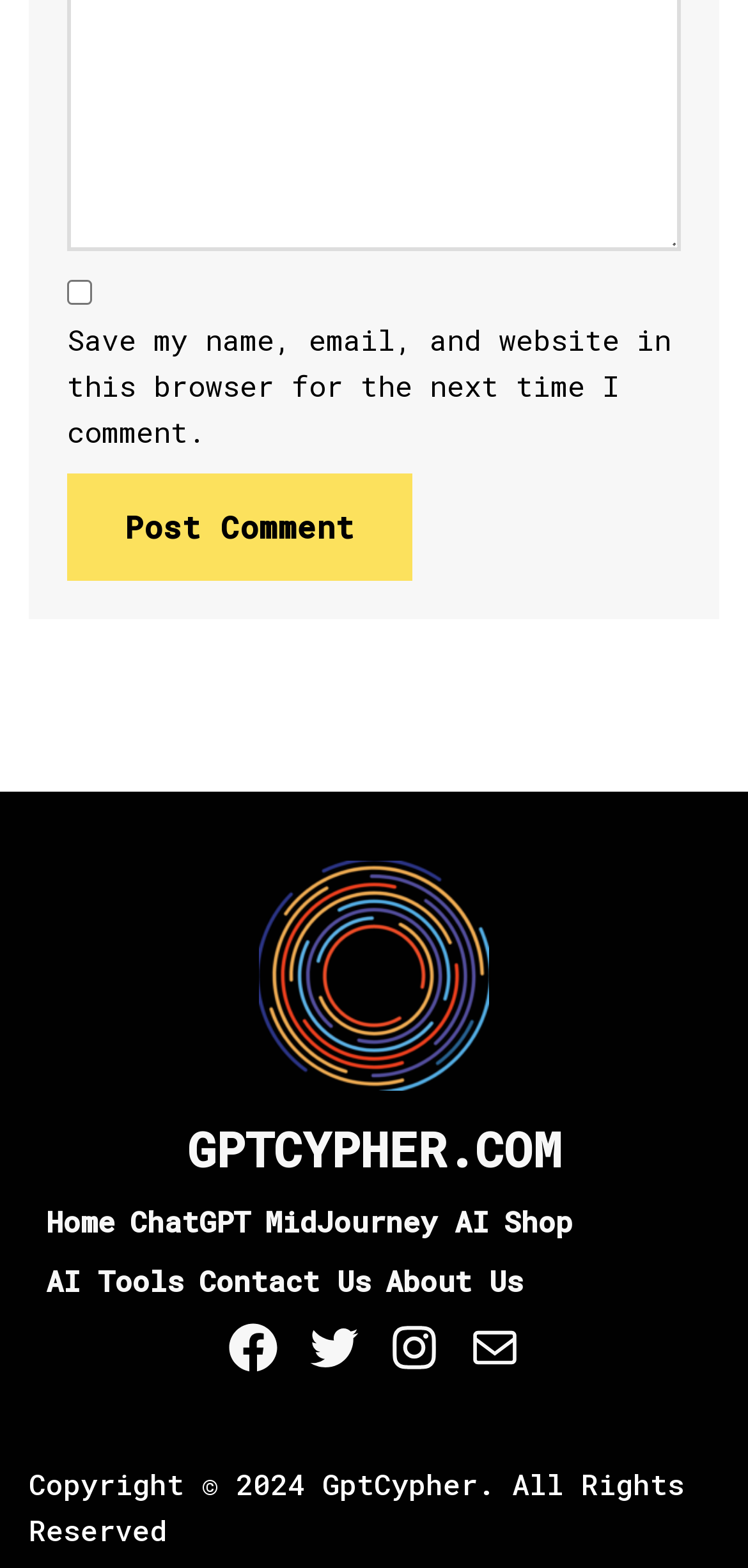Can you find the bounding box coordinates of the area I should click to execute the following instruction: "Follow the 'Facebook' link"?

[0.3, 0.841, 0.377, 0.878]